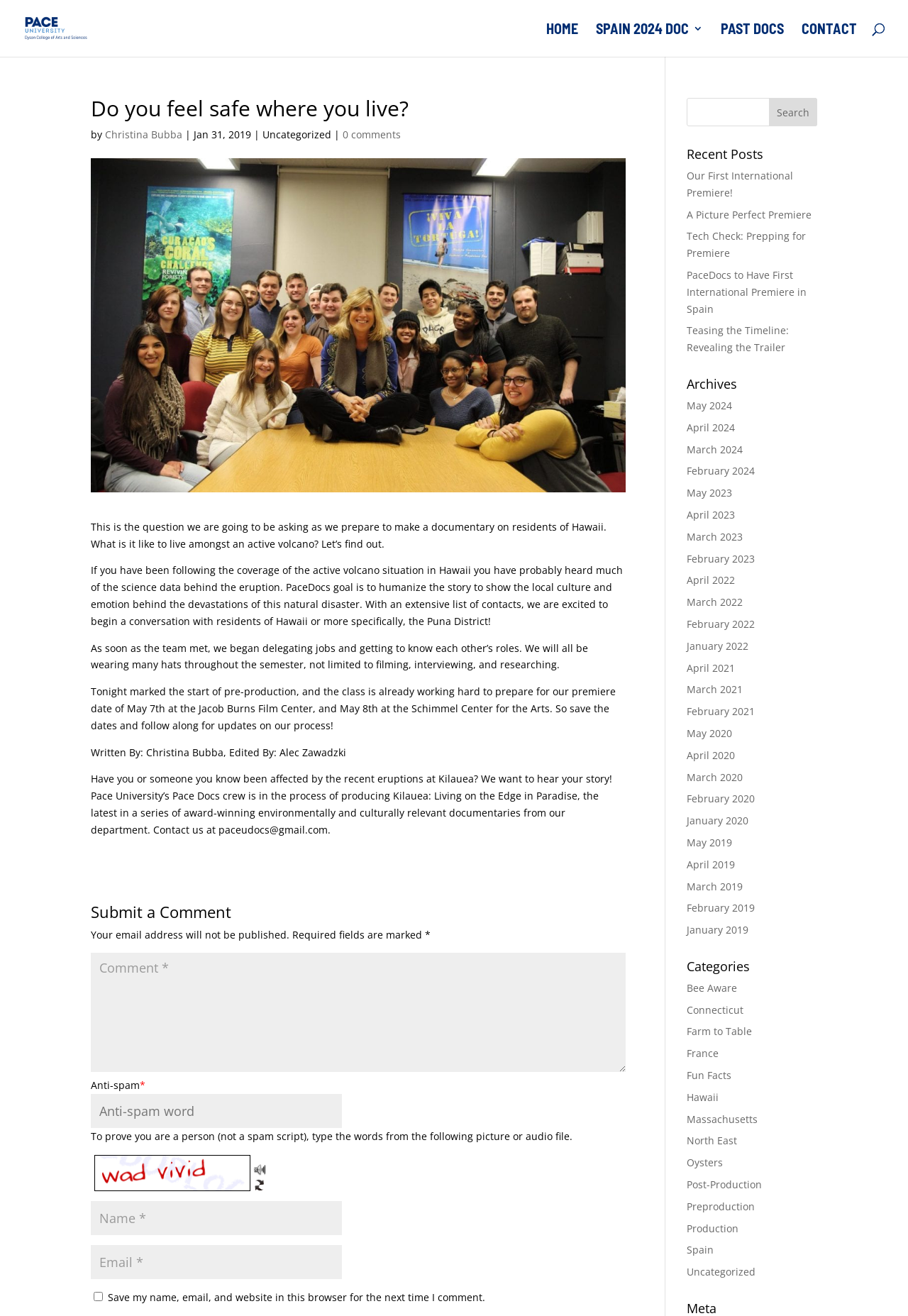Determine the bounding box coordinates for the area that needs to be clicked to fulfill this task: "Submit a comment". The coordinates must be given as four float numbers between 0 and 1, i.e., [left, top, right, bottom].

[0.1, 0.687, 0.689, 0.704]